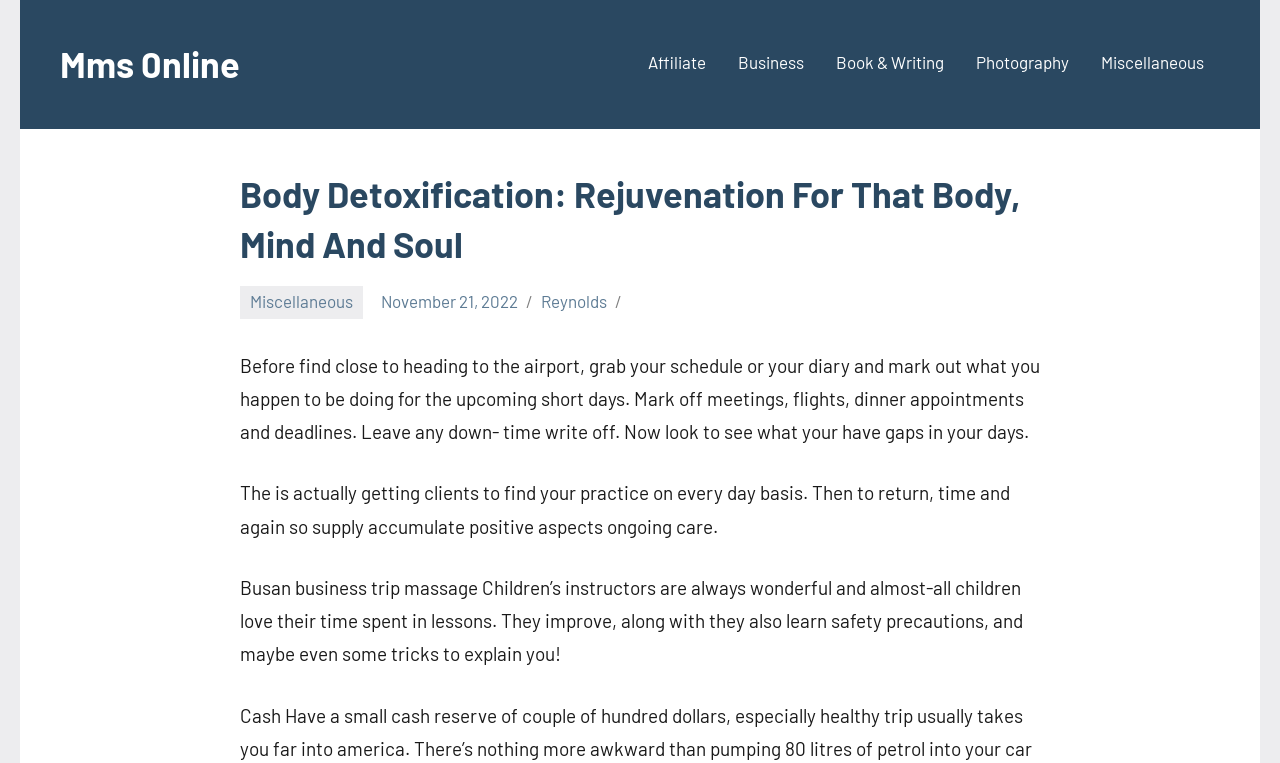Given the following UI element description: "simple", find the bounding box coordinates in the webpage screenshot.

None